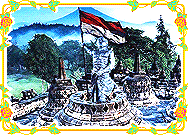What type of architecture are the surrounding structures?
Please provide a single word or phrase as your answer based on the image.

Buddhist